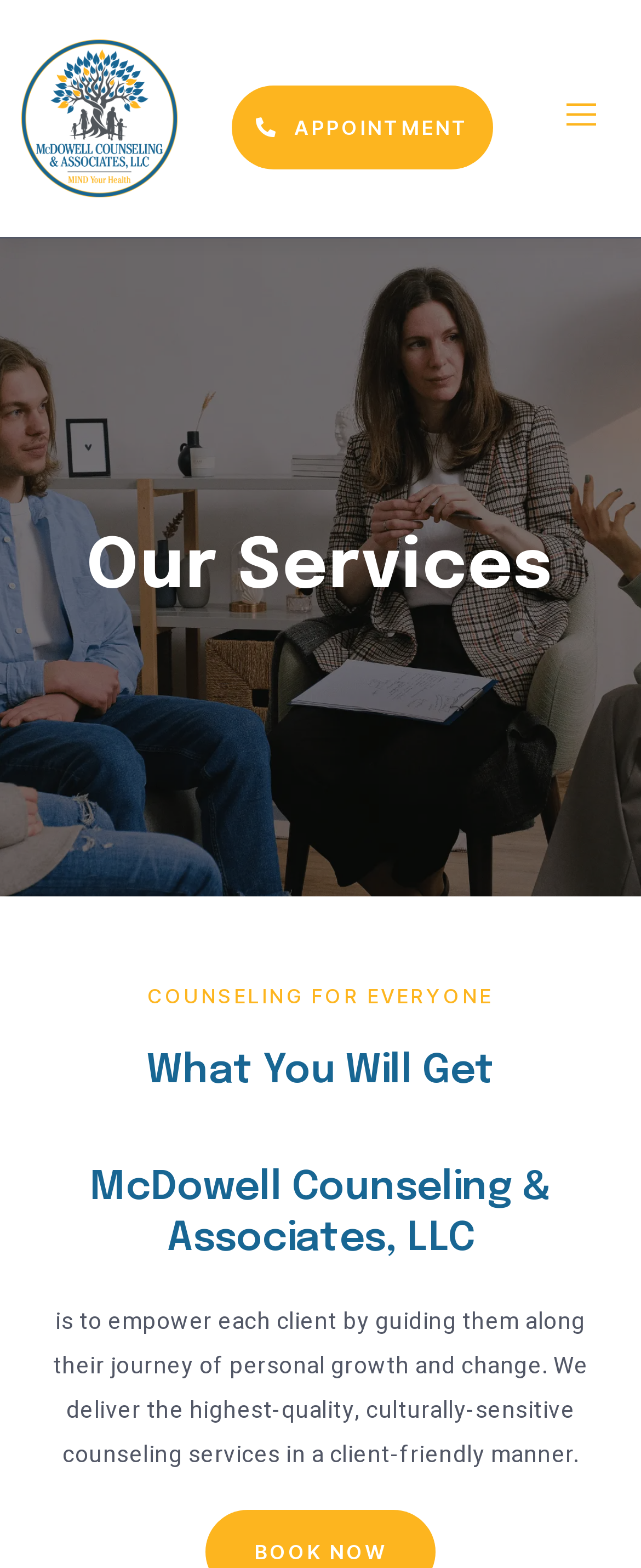Is there a button at the top right corner of the page?
Based on the content of the image, thoroughly explain and answer the question.

I found the answer by looking at the button element located at the top right corner of the page, with coordinates [0.876, 0.061, 0.937, 0.09].